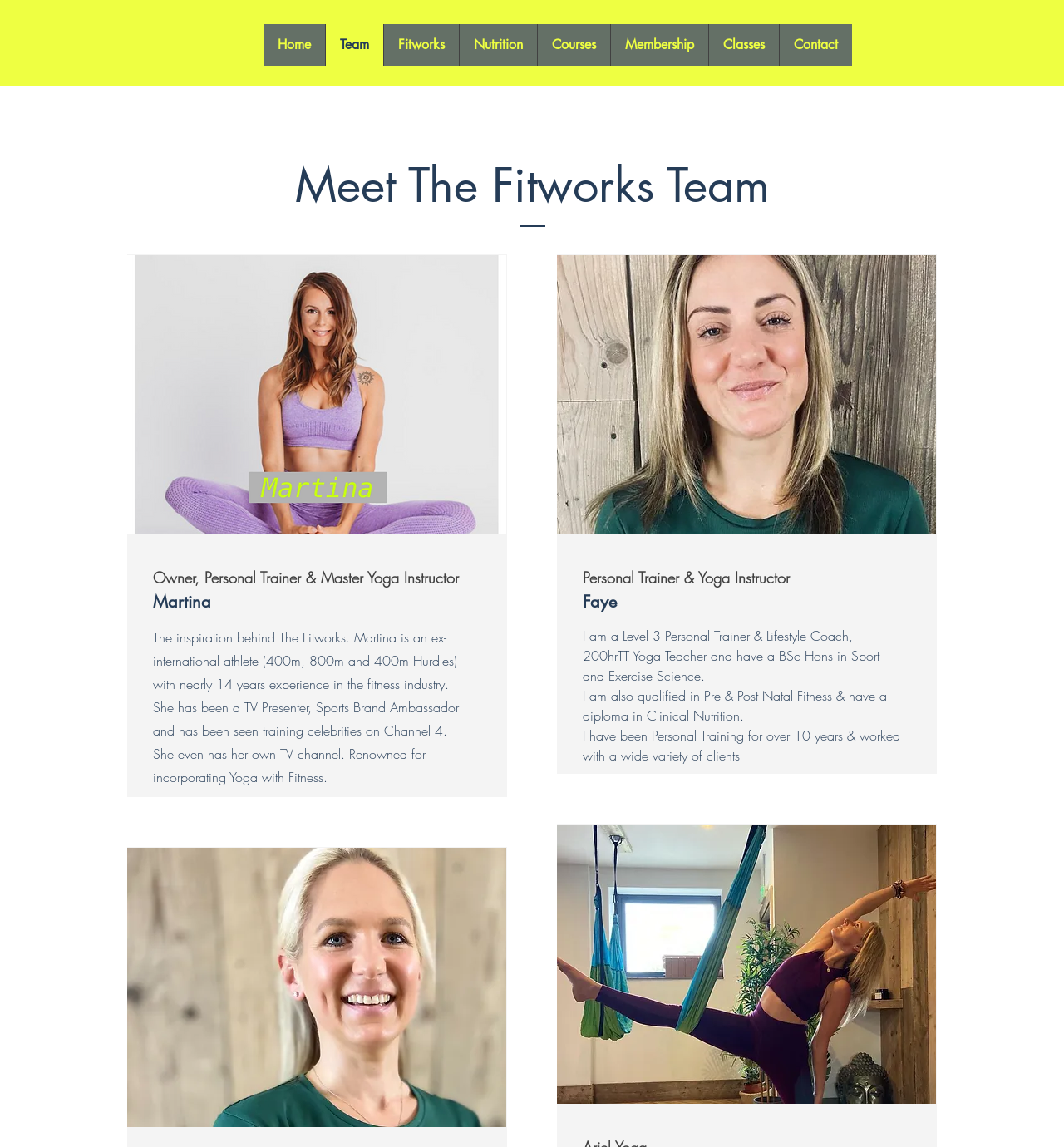Please determine the bounding box coordinates of the area that needs to be clicked to complete this task: 'View Martina's profile'. The coordinates must be four float numbers between 0 and 1, formatted as [left, top, right, bottom].

[0.12, 0.222, 0.476, 0.466]